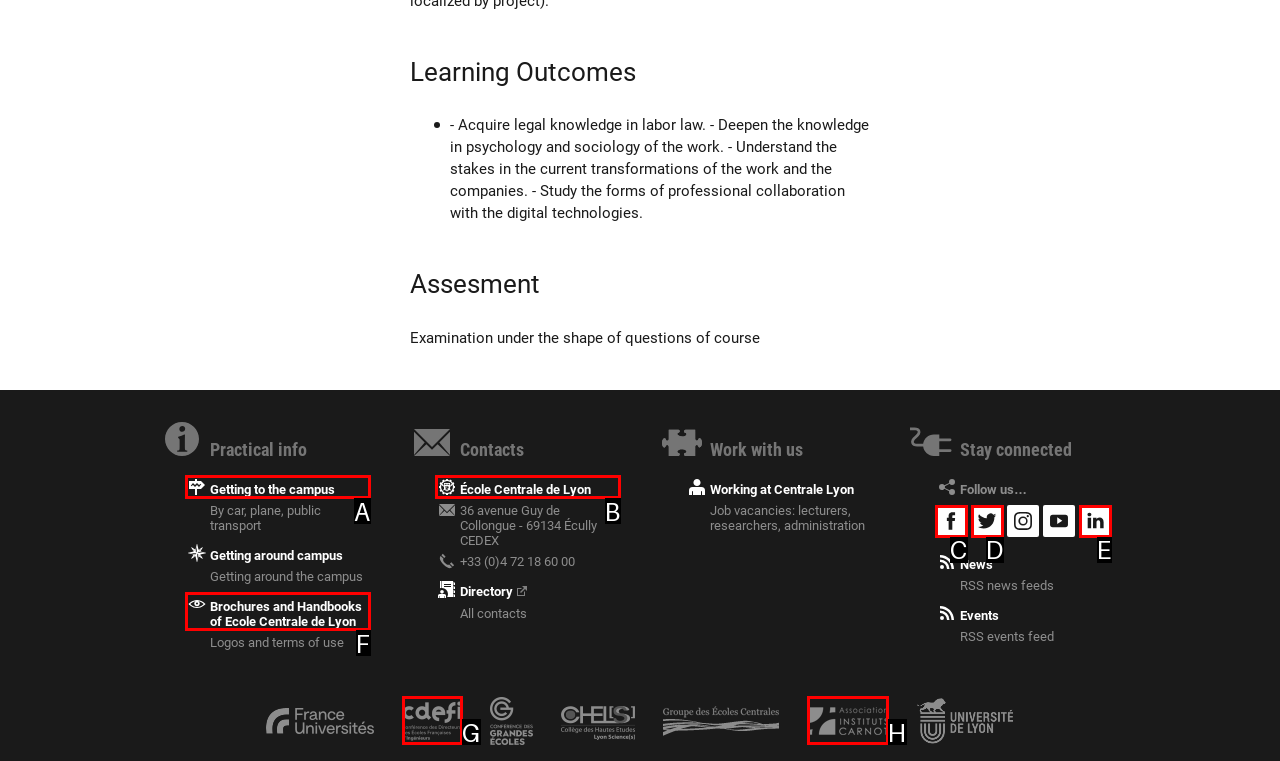Determine the option that best fits the description: title="Facebook"
Reply with the letter of the correct option directly.

C